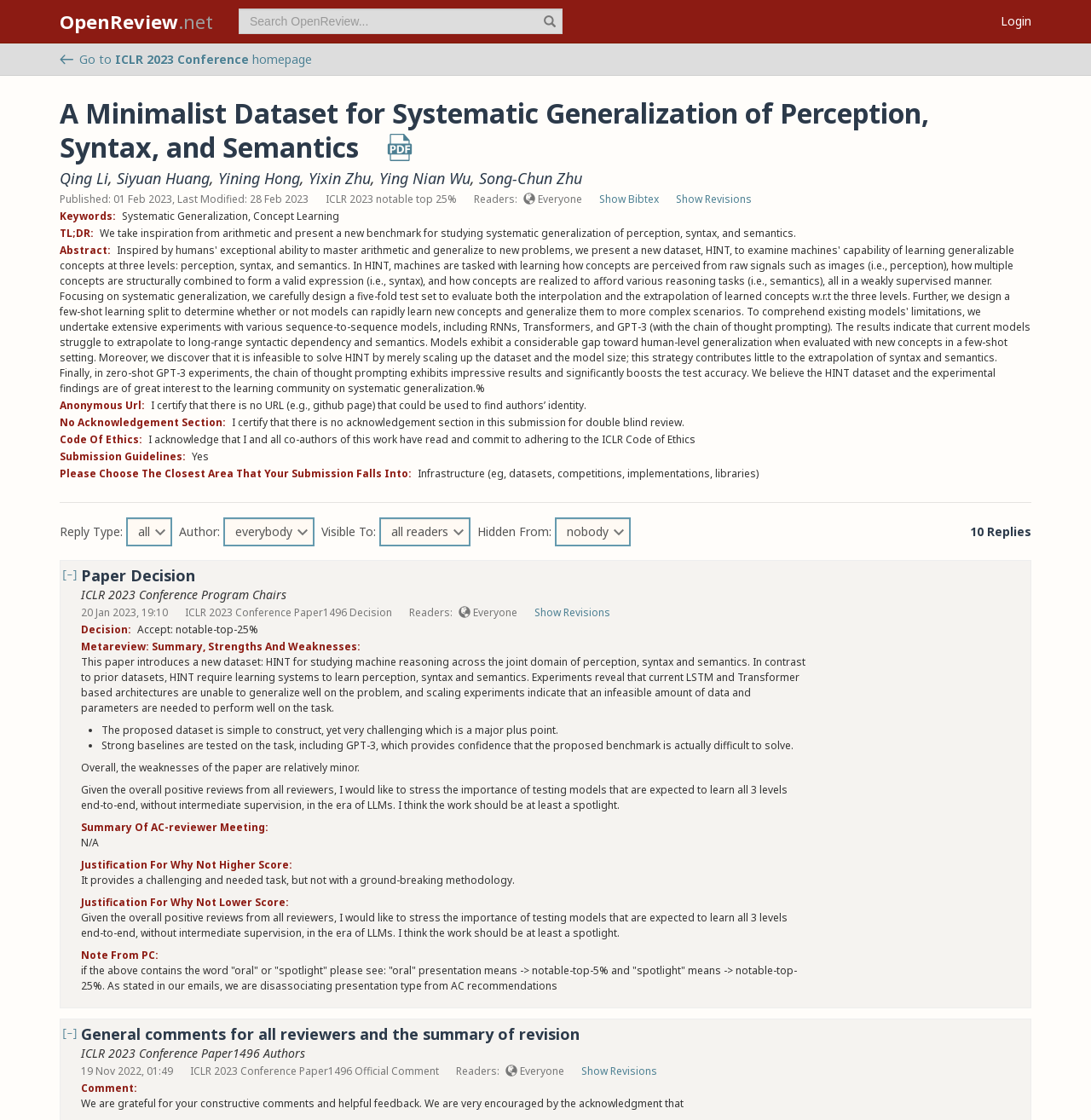Identify the bounding box of the UI element that matches this description: "Login".

[0.905, 0.0, 0.957, 0.038]